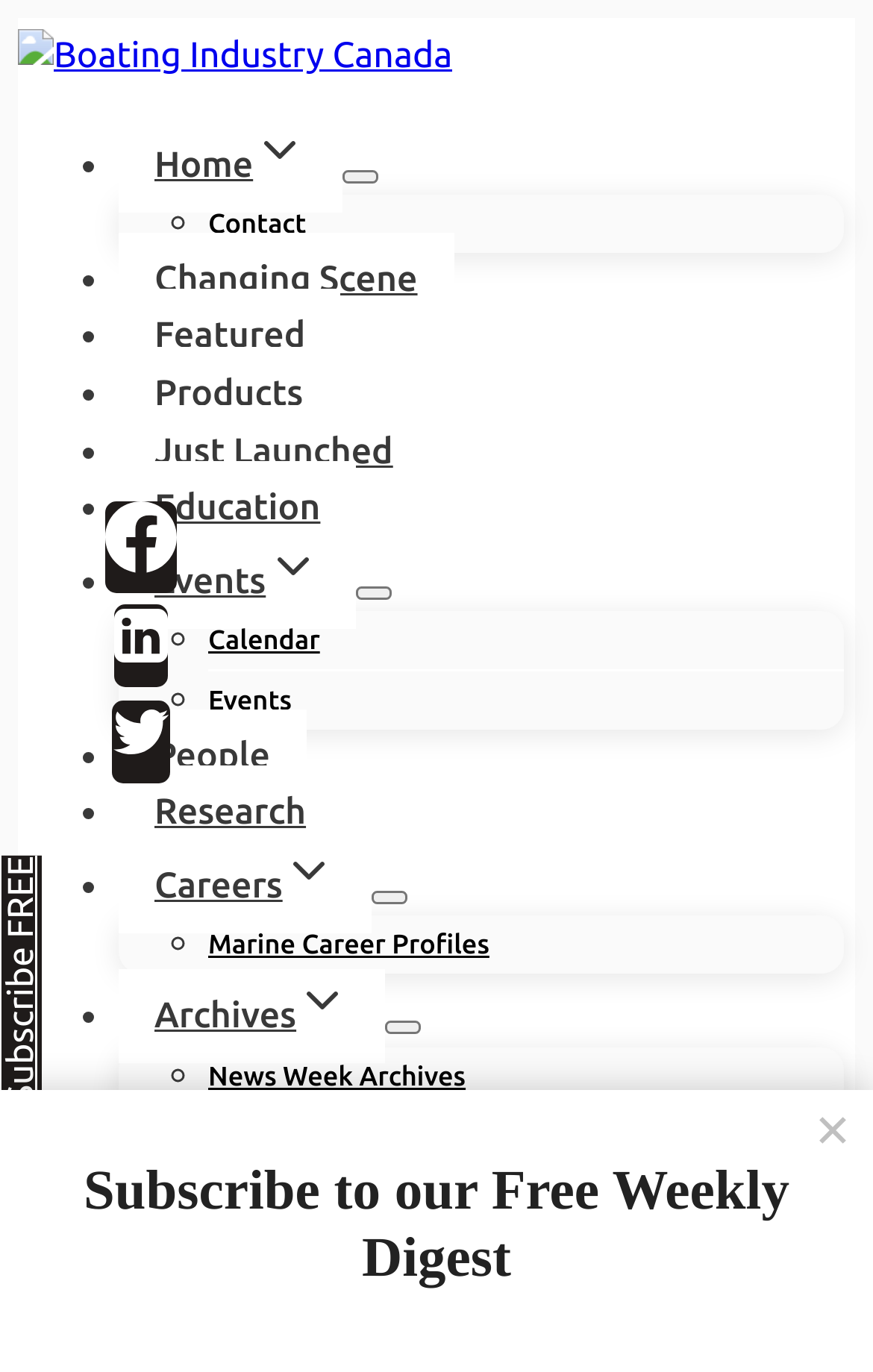What is the text of the heading above the social media links?
Please provide a comprehensive answer based on the contents of the image.

I found the heading element with the ID '348' which is located above the social media links. The text of this heading is 'Subscribe to our Free Weekly Digest'.